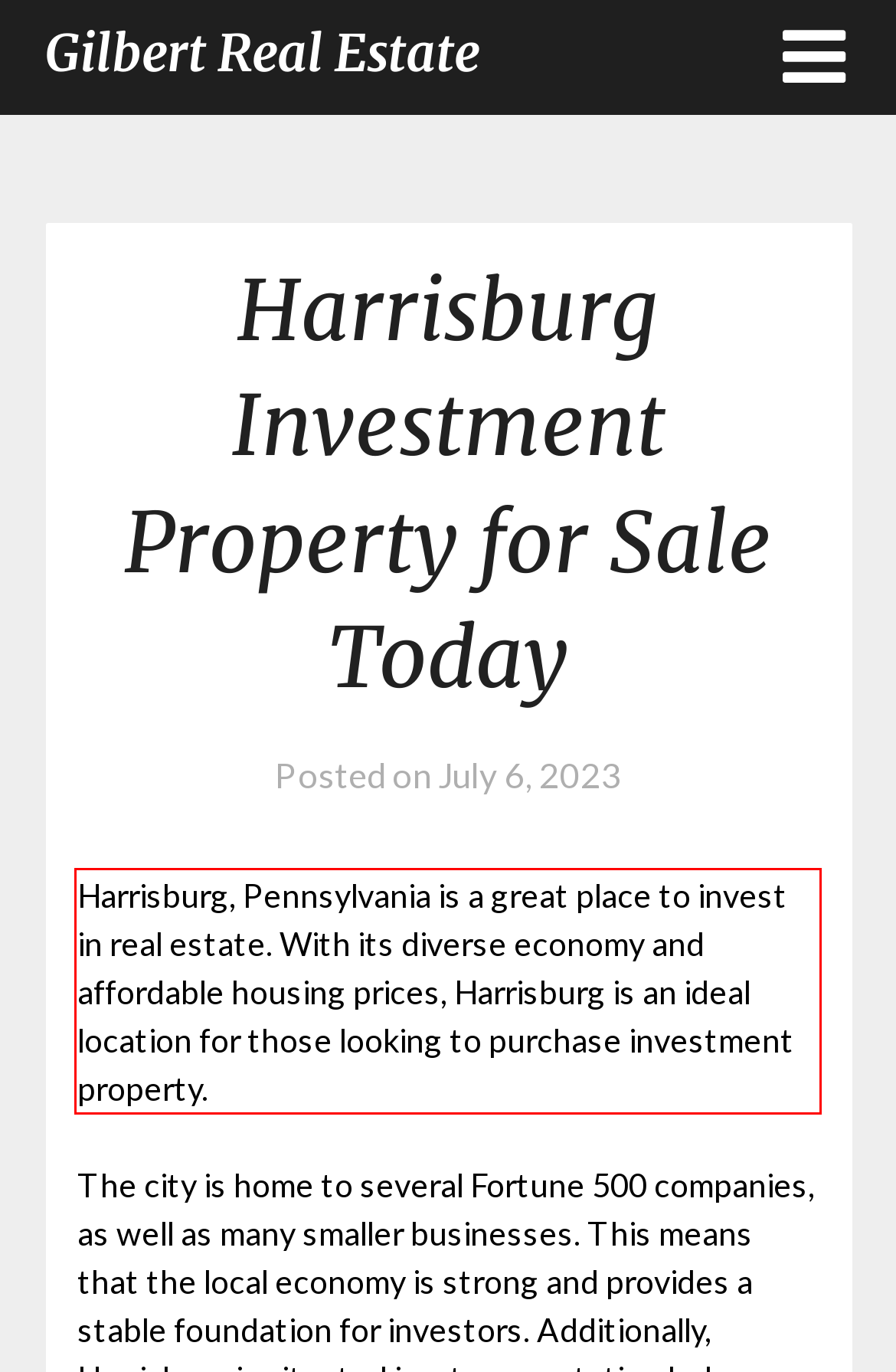You are provided with a screenshot of a webpage that includes a UI element enclosed in a red rectangle. Extract the text content inside this red rectangle.

Harrisburg, Pennsylvania is a great place to invest in real estate. With its diverse economy and affordable housing prices, Harrisburg is an ideal location for those looking to purchase investment property.